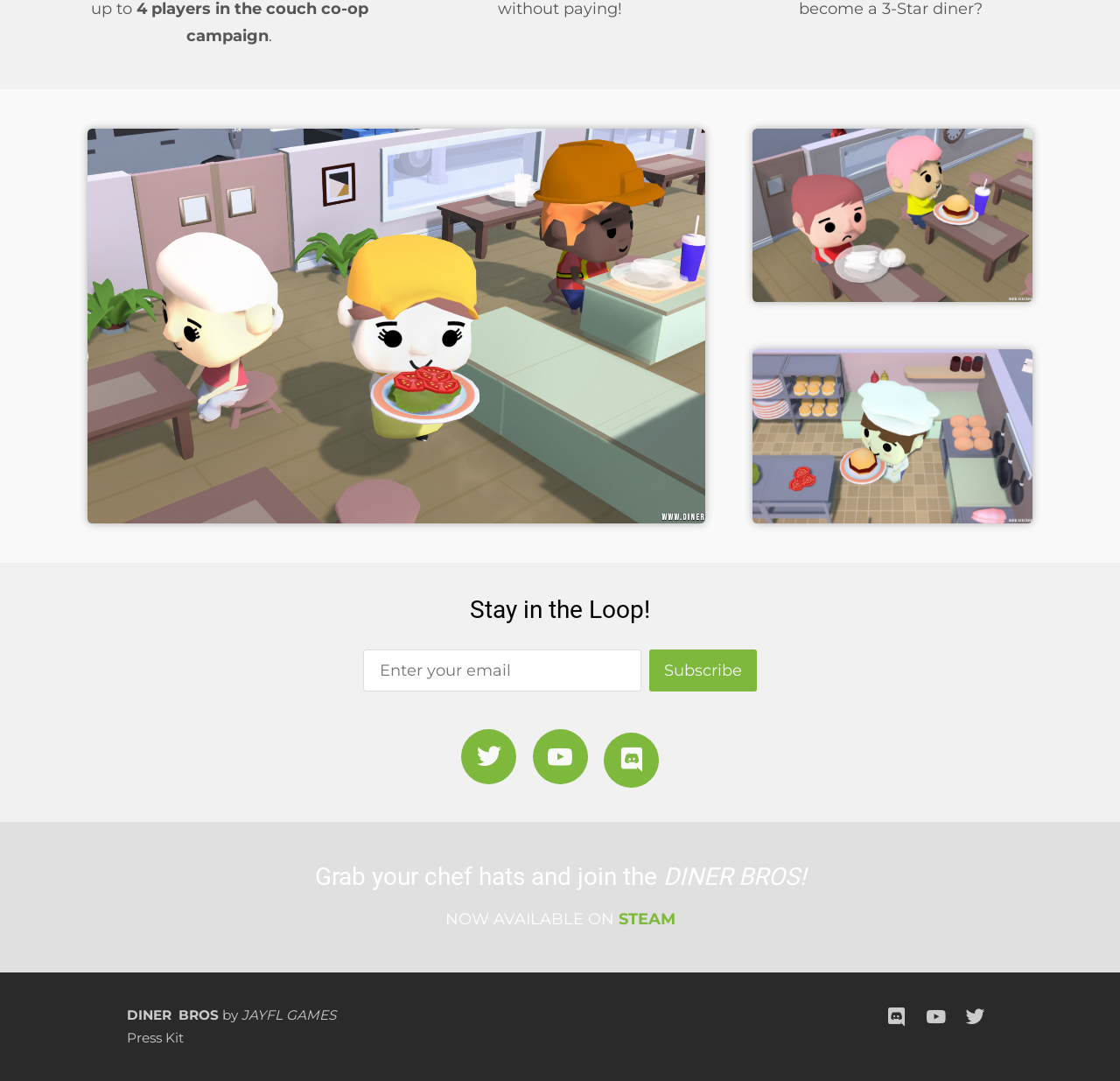How many social media links are there?
Based on the visual details in the image, please answer the question thoroughly.

I counted the number of social media links by looking at the icons and their corresponding links. There are three social media links, namely '', '', and '', which are commonly used icons for social media platforms.